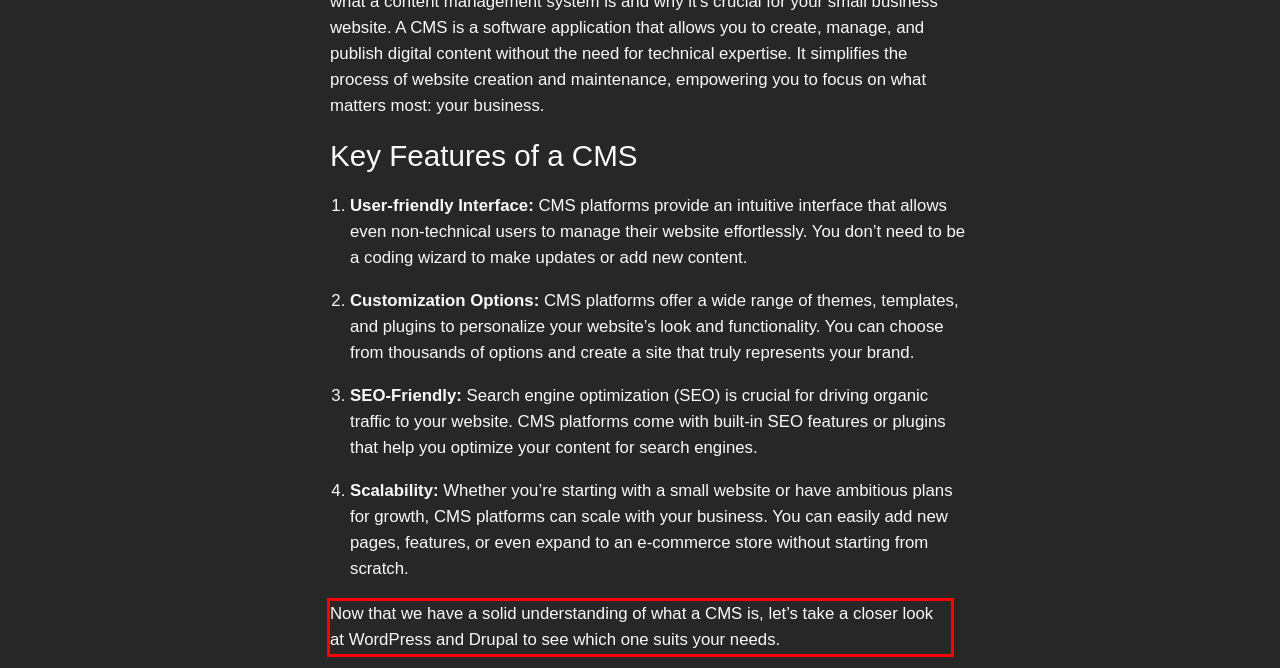Look at the screenshot of the webpage, locate the red rectangle bounding box, and generate the text content that it contains.

Now that we have a solid understanding of what a CMS is, let’s take a closer look at WordPress and Drupal to see which one suits your needs.